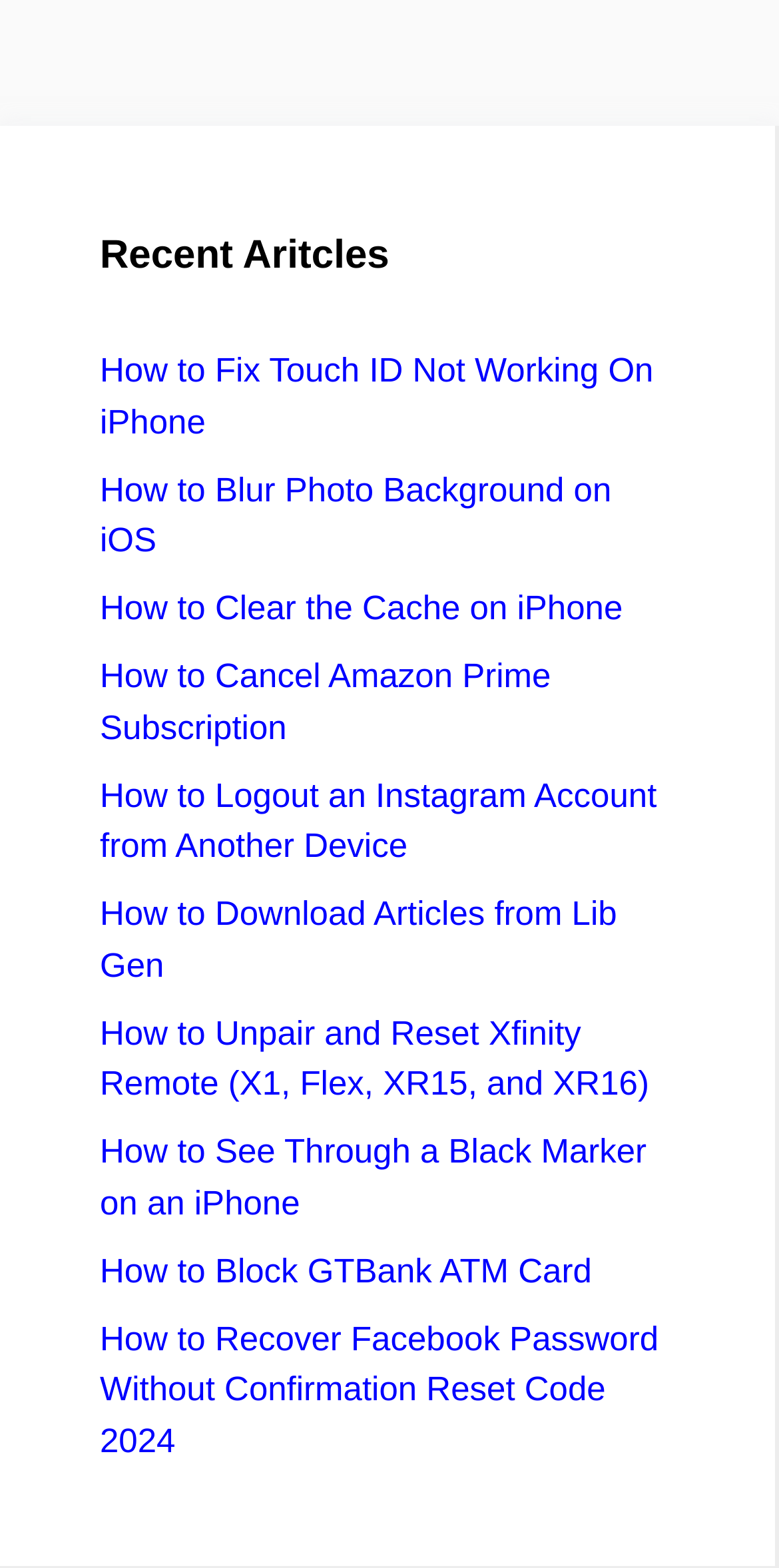Respond with a single word or phrase:
What is the topic of the first article?

Touch ID